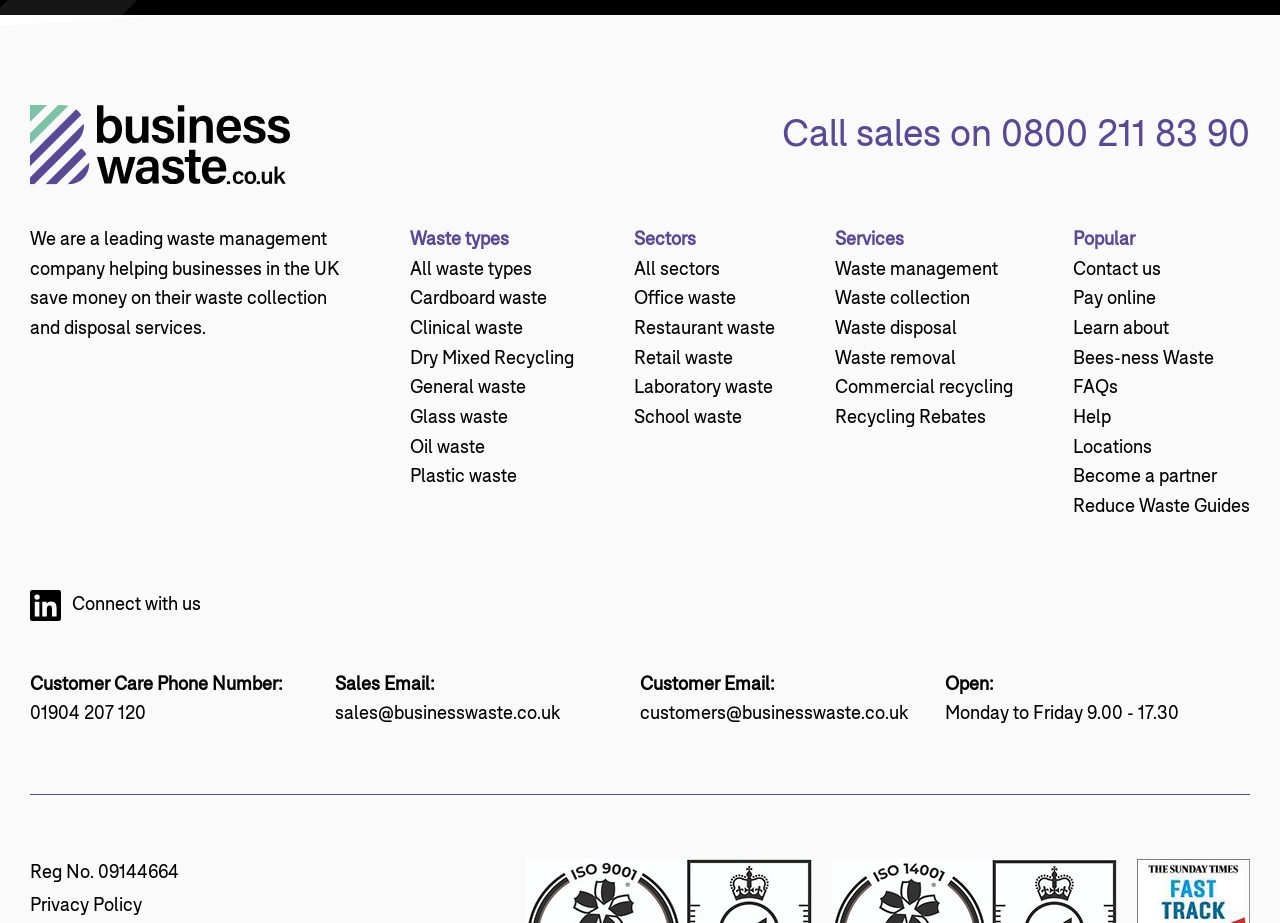Using the information in the image, give a comprehensive answer to the question: 
What is the purpose of the 'Waste management' link?

I inferred the purpose of the 'Waste management' link by looking at its location in the 'Services' section, which suggests that it provides information about the company's waste management services.